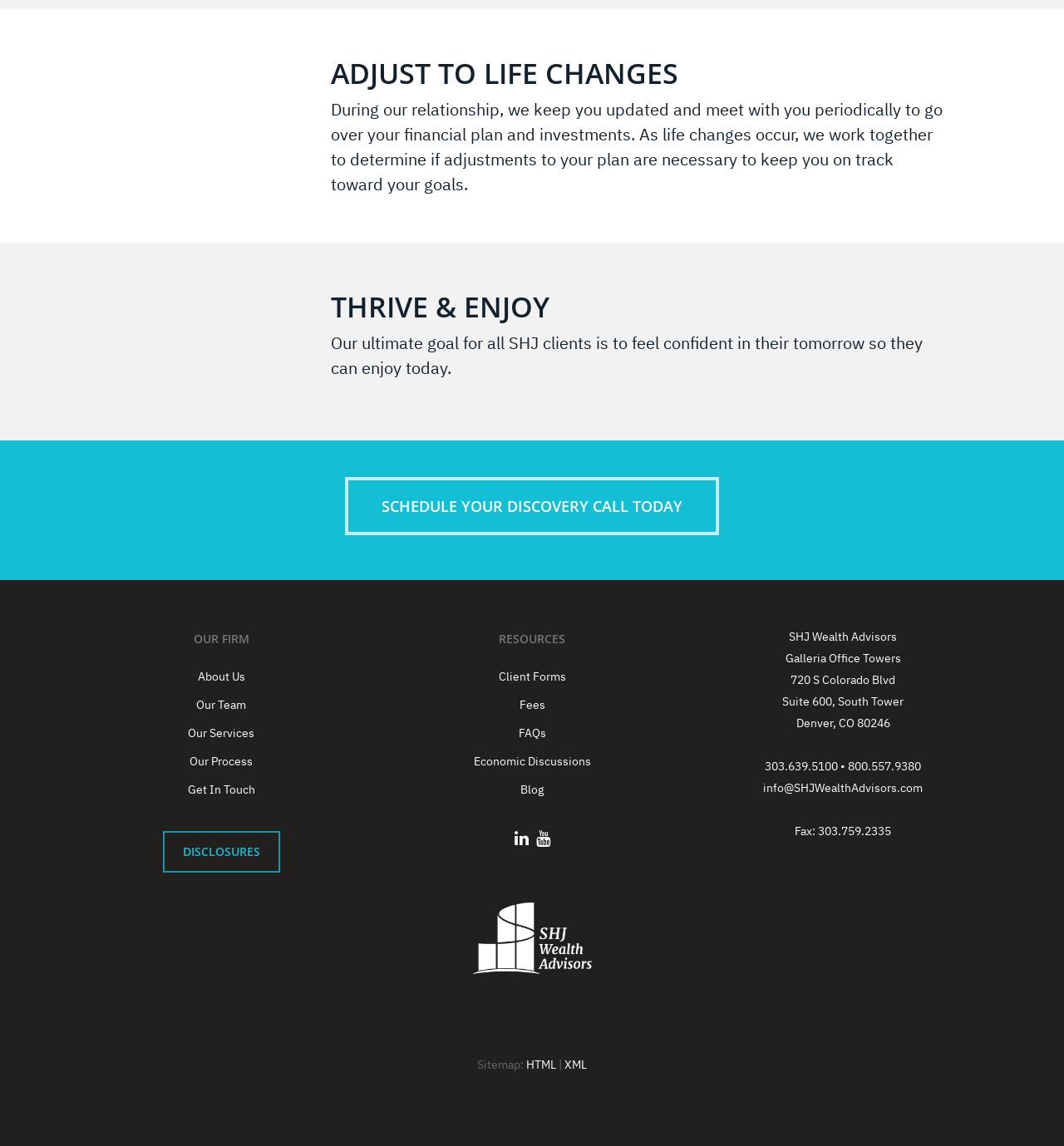What is the address of SHJ Wealth Advisors?
Using the image as a reference, answer the question in detail.

According to the webpage, the address of SHJ Wealth Advisors is 720 S Colorado Blvd, Suite 600, South Tower, Denver, CO 80246, as stated in the footer section.